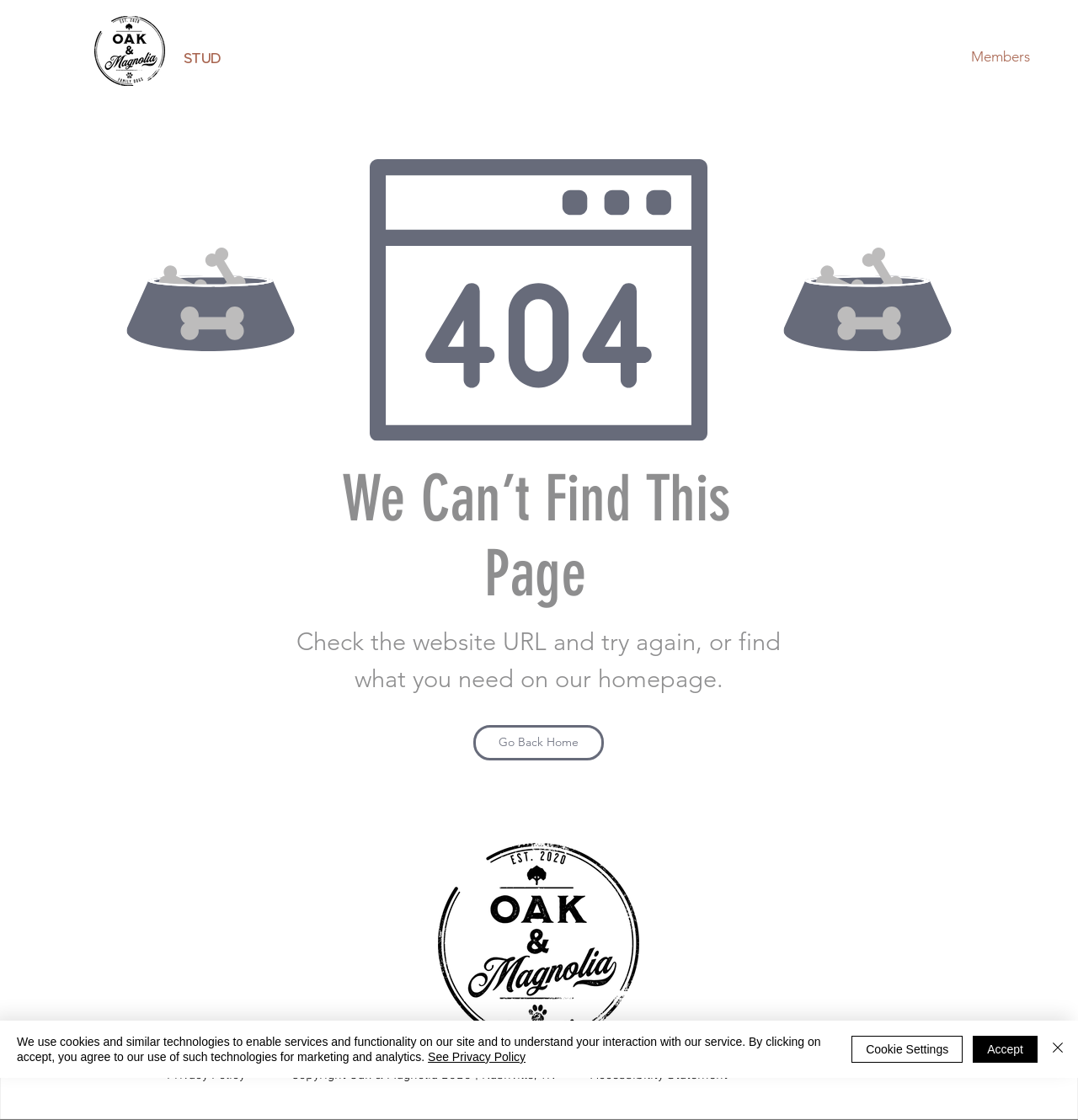Based on the image, give a detailed response to the question: What is the alternative action suggested on this page?

The alternative action suggested on this page is to 'Go Back Home' which is a link provided below the error message, allowing users to navigate back to the homepage.